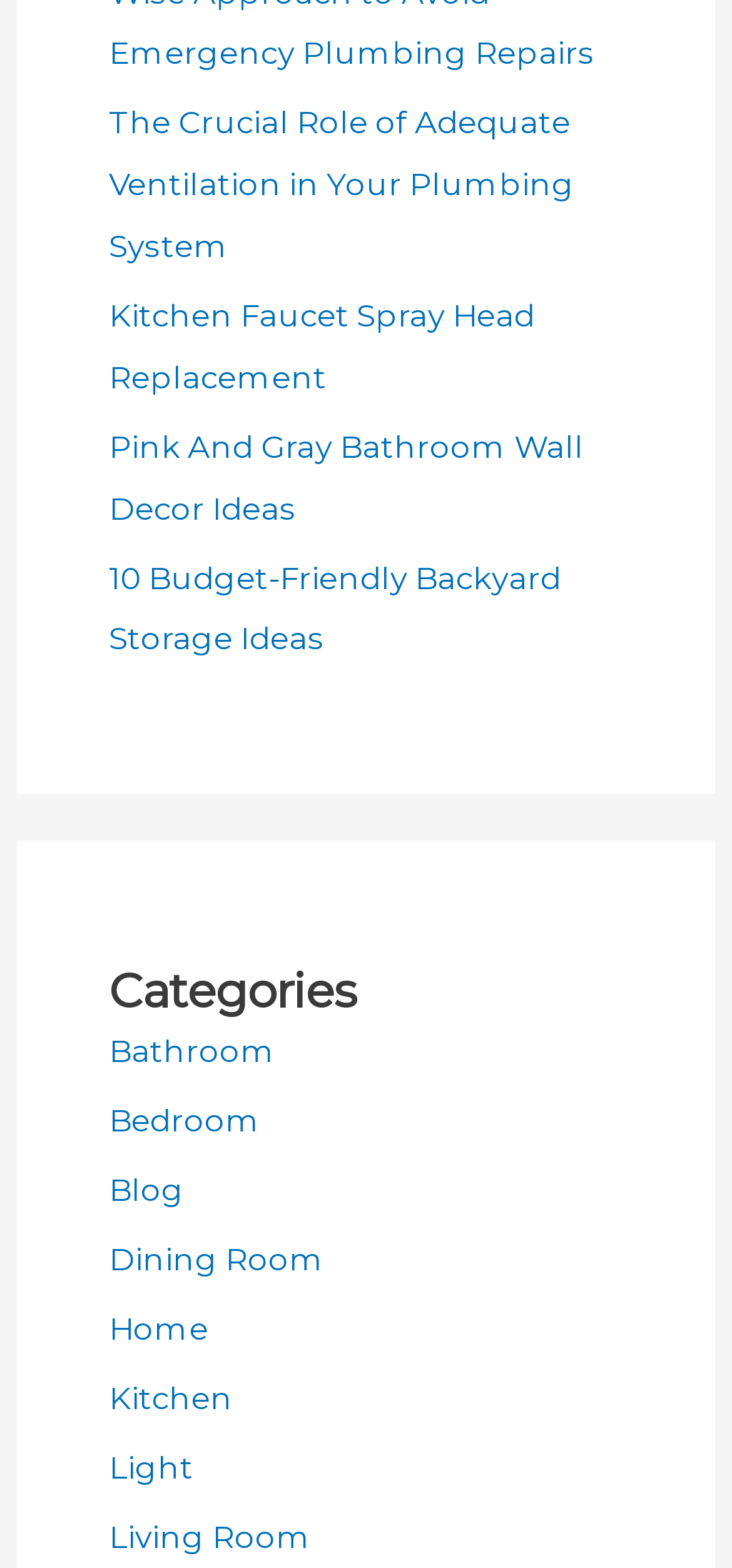How many articles are listed on the webpage?
Answer with a single word or phrase, using the screenshot for reference.

4